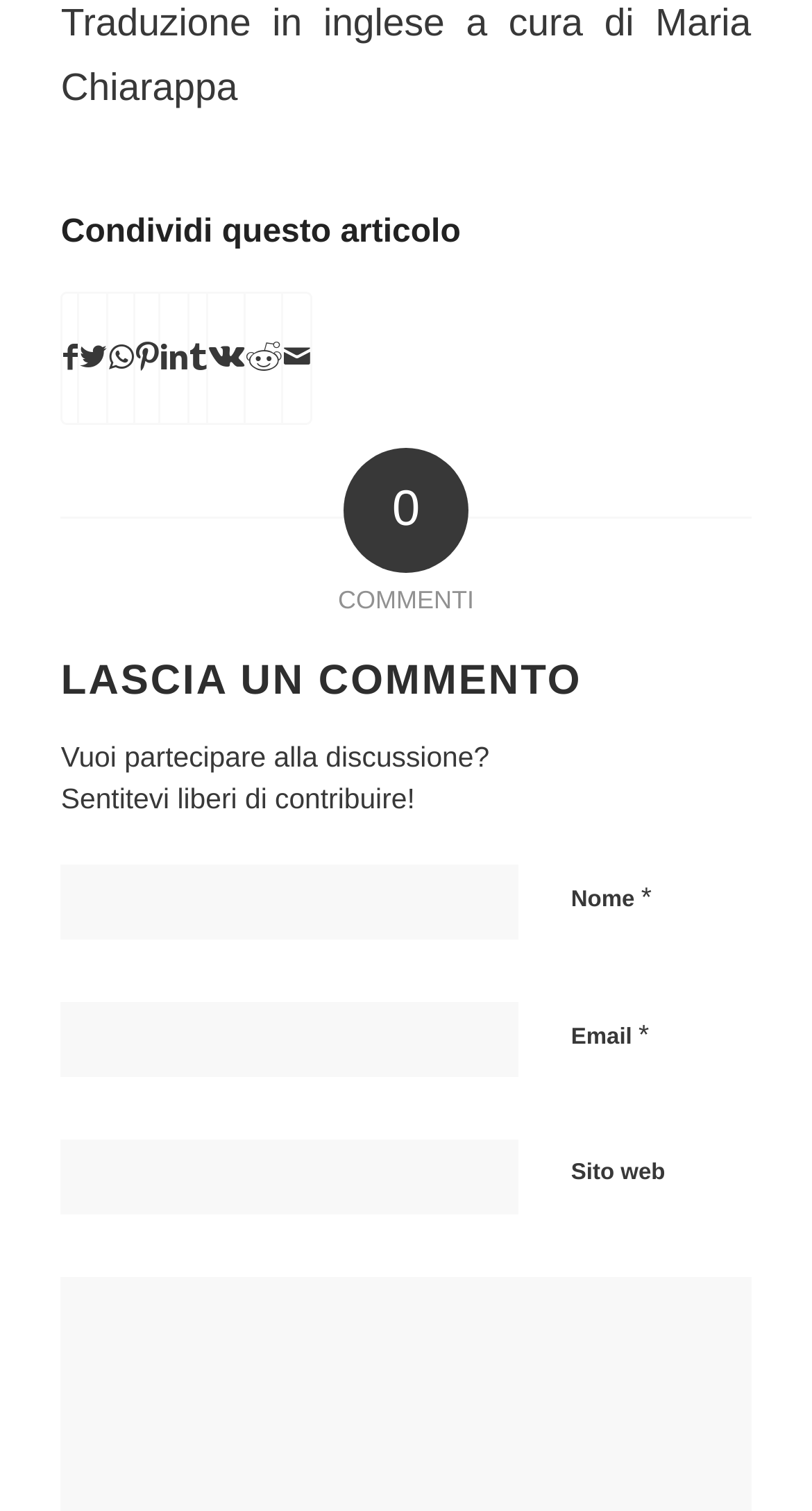Provide the bounding box coordinates of the UI element that matches the description: "parent_node: Sito web name="url"".

[0.075, 0.754, 0.639, 0.803]